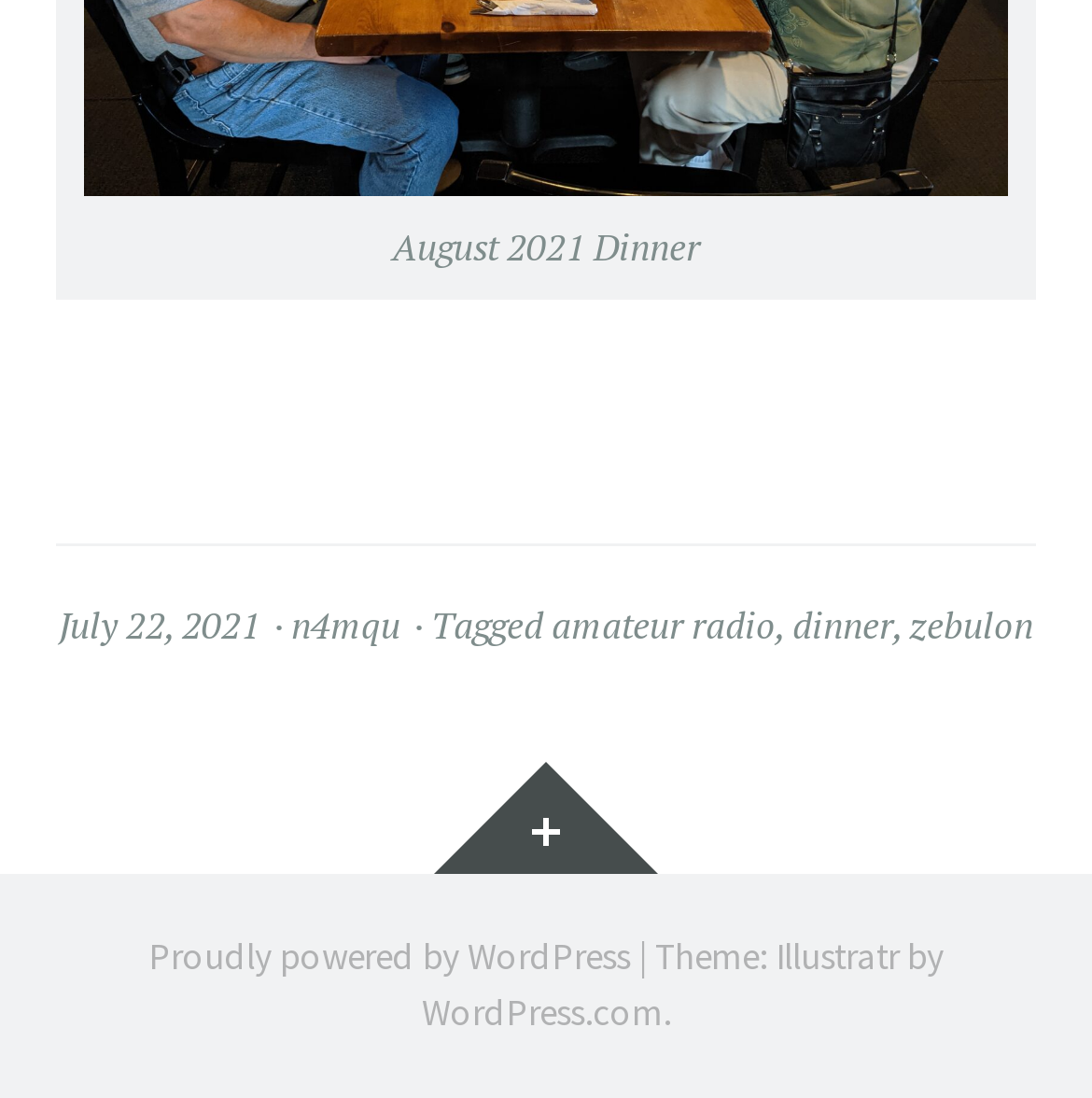Provide a short, one-word or phrase answer to the question below:
What is the title of the current page?

August 2021 Dinner